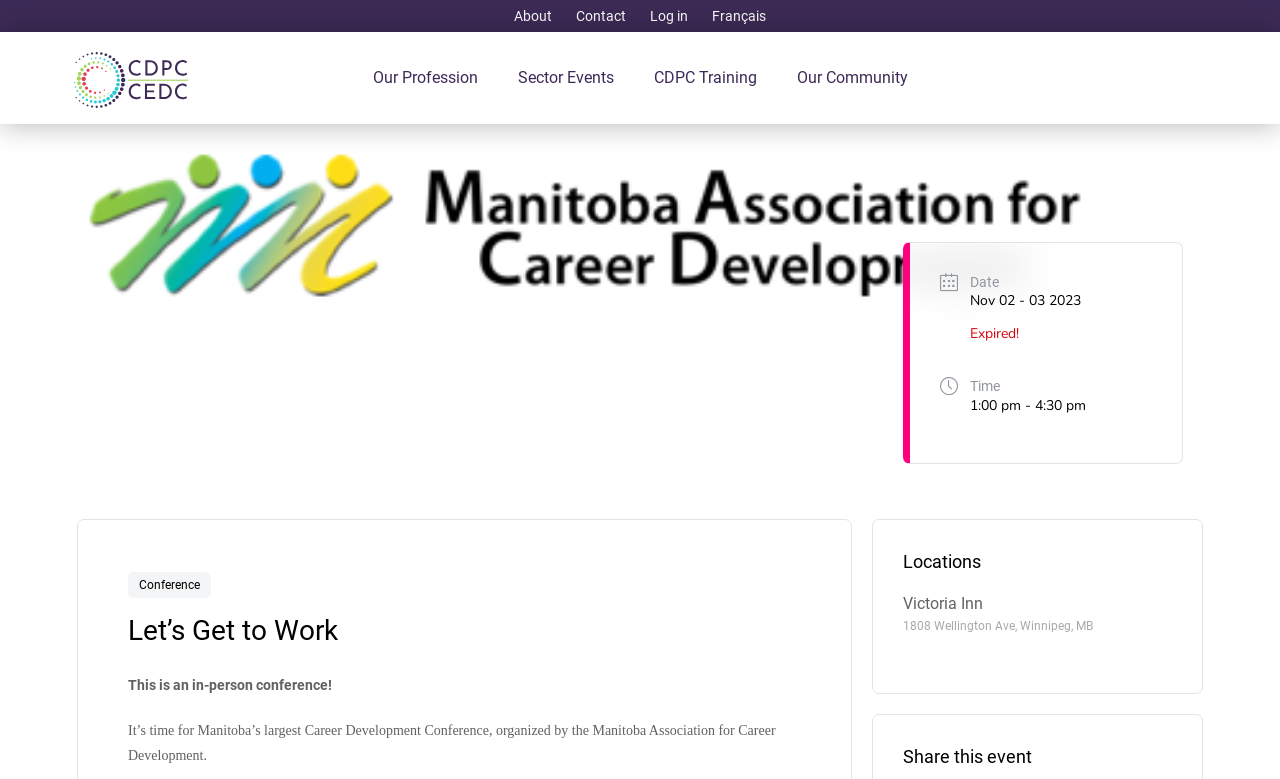Please find the bounding box for the UI element described by: "Contact".

[0.444, 0.0, 0.495, 0.041]